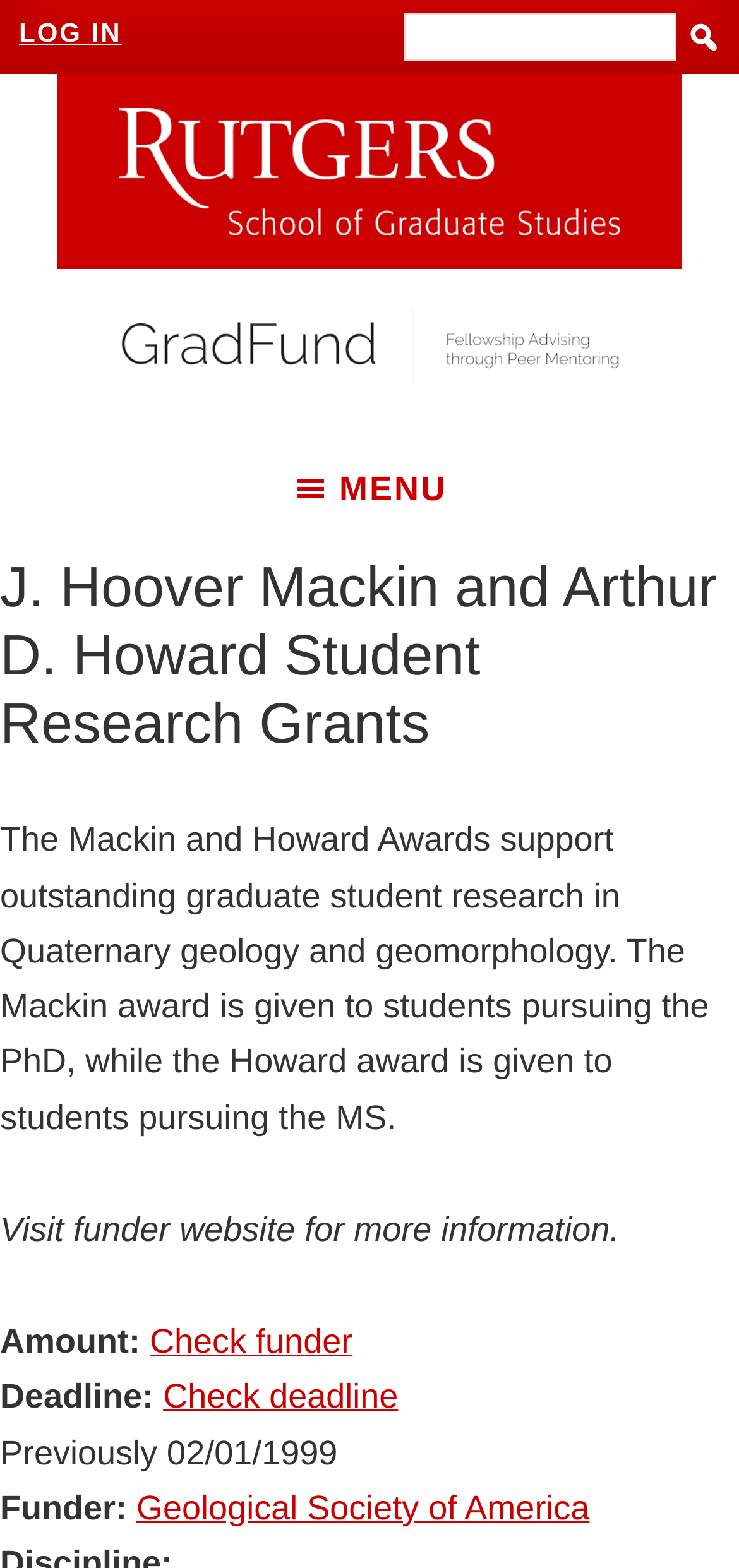Using the information in the image, give a comprehensive answer to the question: 
What is the deadline for the award application?

The webpage does not provide a specific deadline for the award application, but it provides a link to 'Check deadline' which suggests that the deadline can be found by visiting the funder's website or another related webpage.